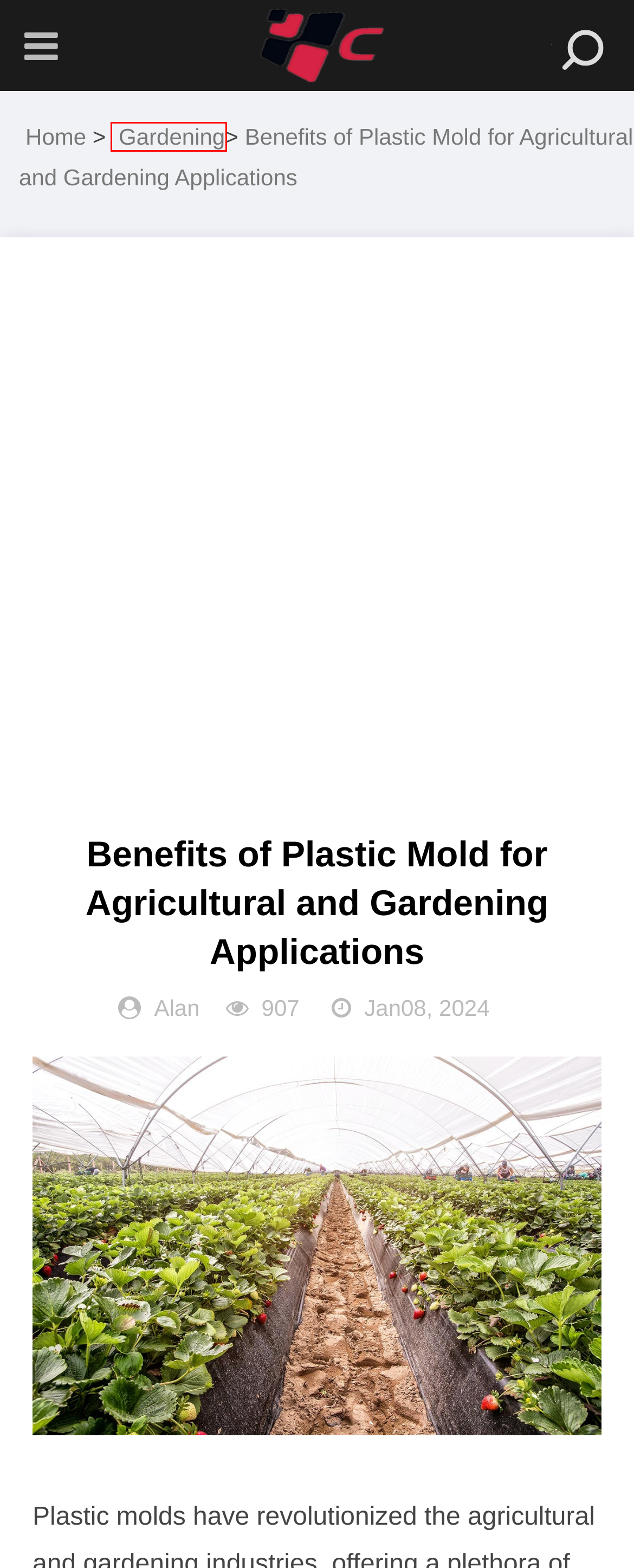You are given a screenshot of a webpage with a red bounding box around an element. Choose the most fitting webpage description for the page that appears after clicking the element within the red bounding box. Here are the candidates:
A. Home Furnishing|Chivote
B. 6 Bad Agricultural Practices That Can Contaminate and Pollute Local Water Bodies|Chivote
C. Gardening|Chivote
D. How To Start A Gardening Business|Chivote
E. Food|Chivote
F. Benefits of Using Geo Fabric Grow Bags for Your Plants|Chivote
G. Entertainment|Chivote
H. Creating Outdoor Retreats: Tips for Designing Tranquil Residential Gardens|Chivote

C